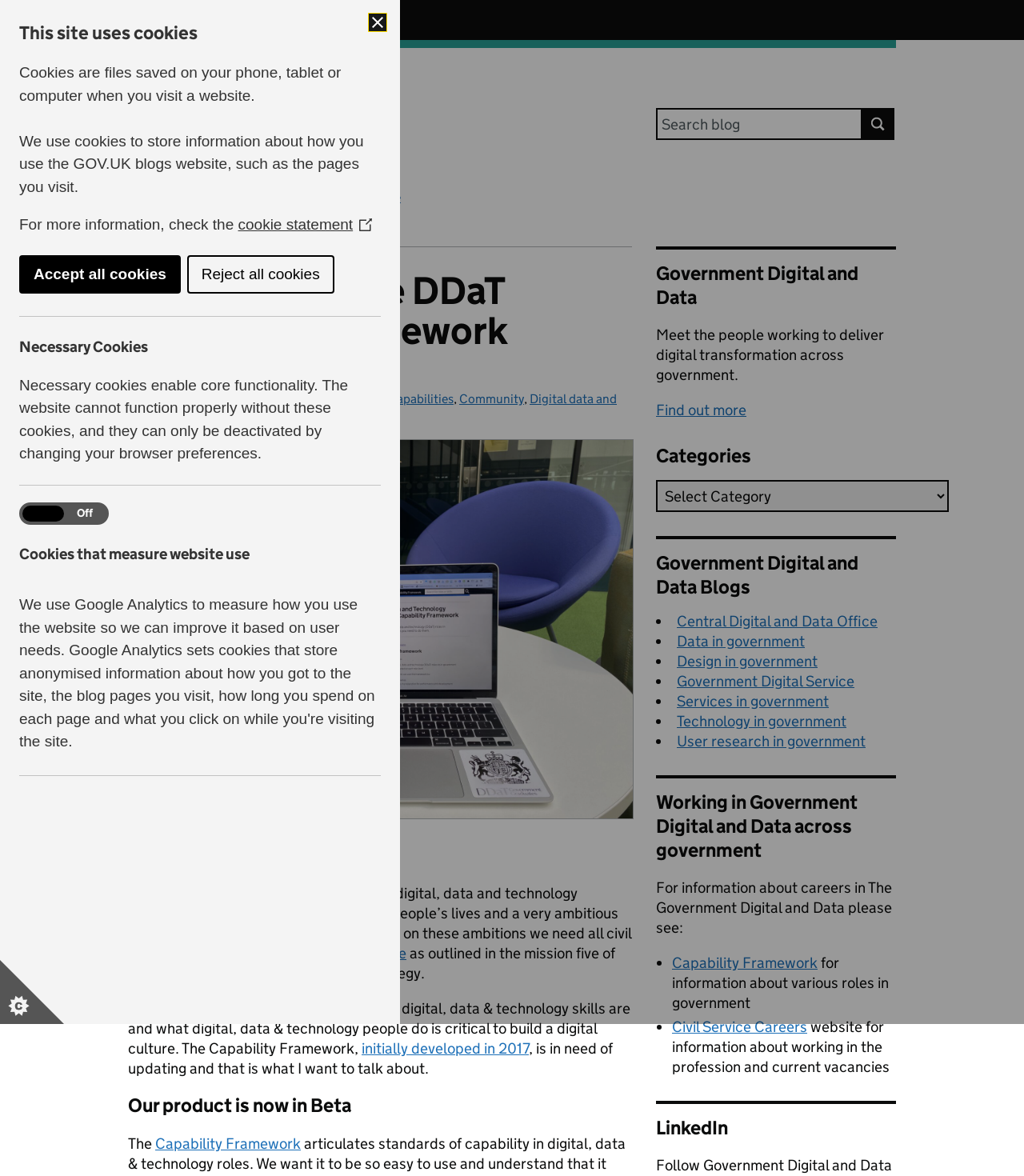Who is the author of the blog post?
Carefully examine the image and provide a detailed answer to the question.

The question can be answered by looking at the link element with the text 'Maïté de La Guéronnière', which indicates that the author of the blog post is Maïté de La Guéronnière.